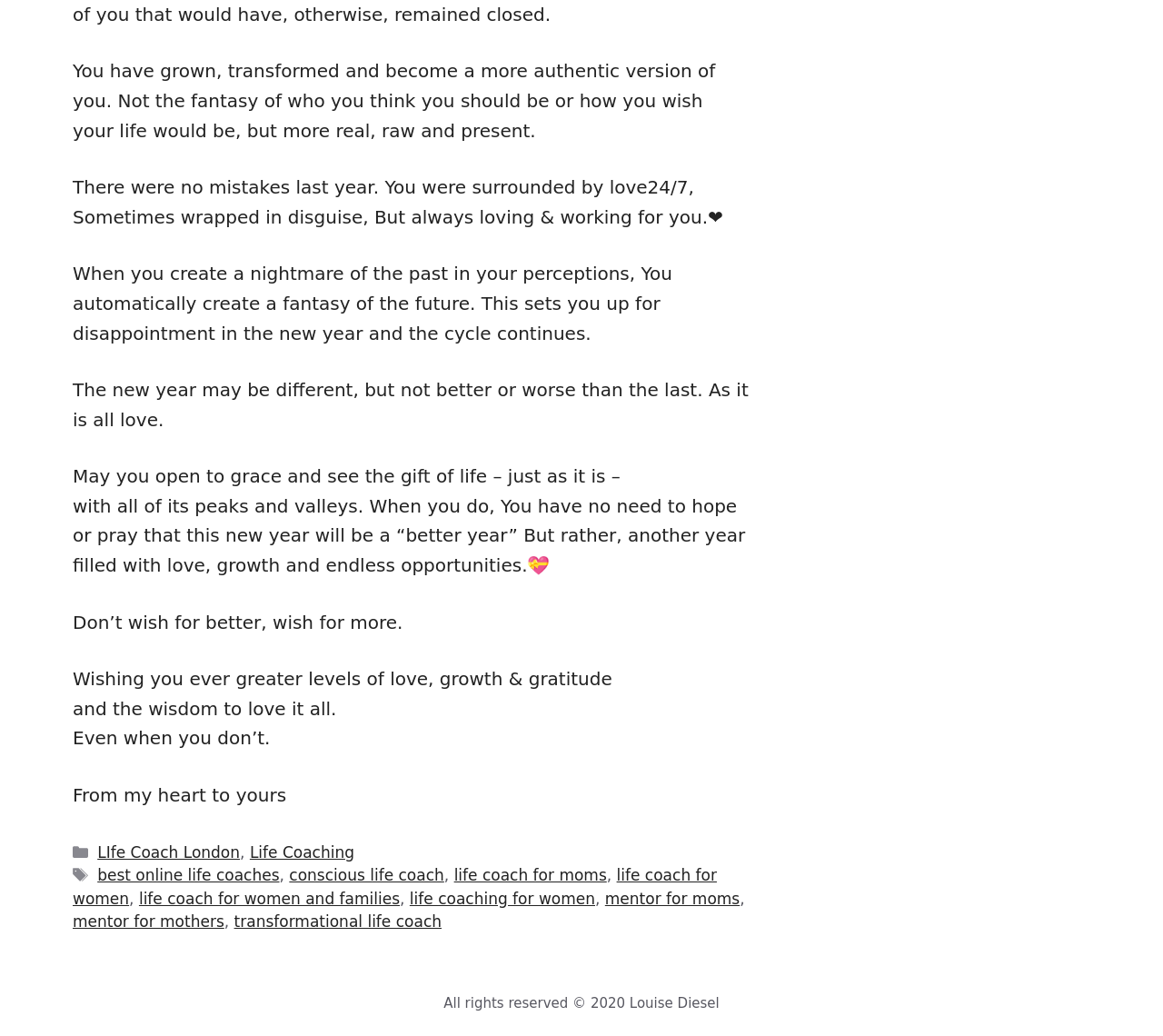Utilize the information from the image to answer the question in detail:
What symbol is used to represent love?

I found the symbol '❤️' in the second paragraph of the main text, which is used to represent love.